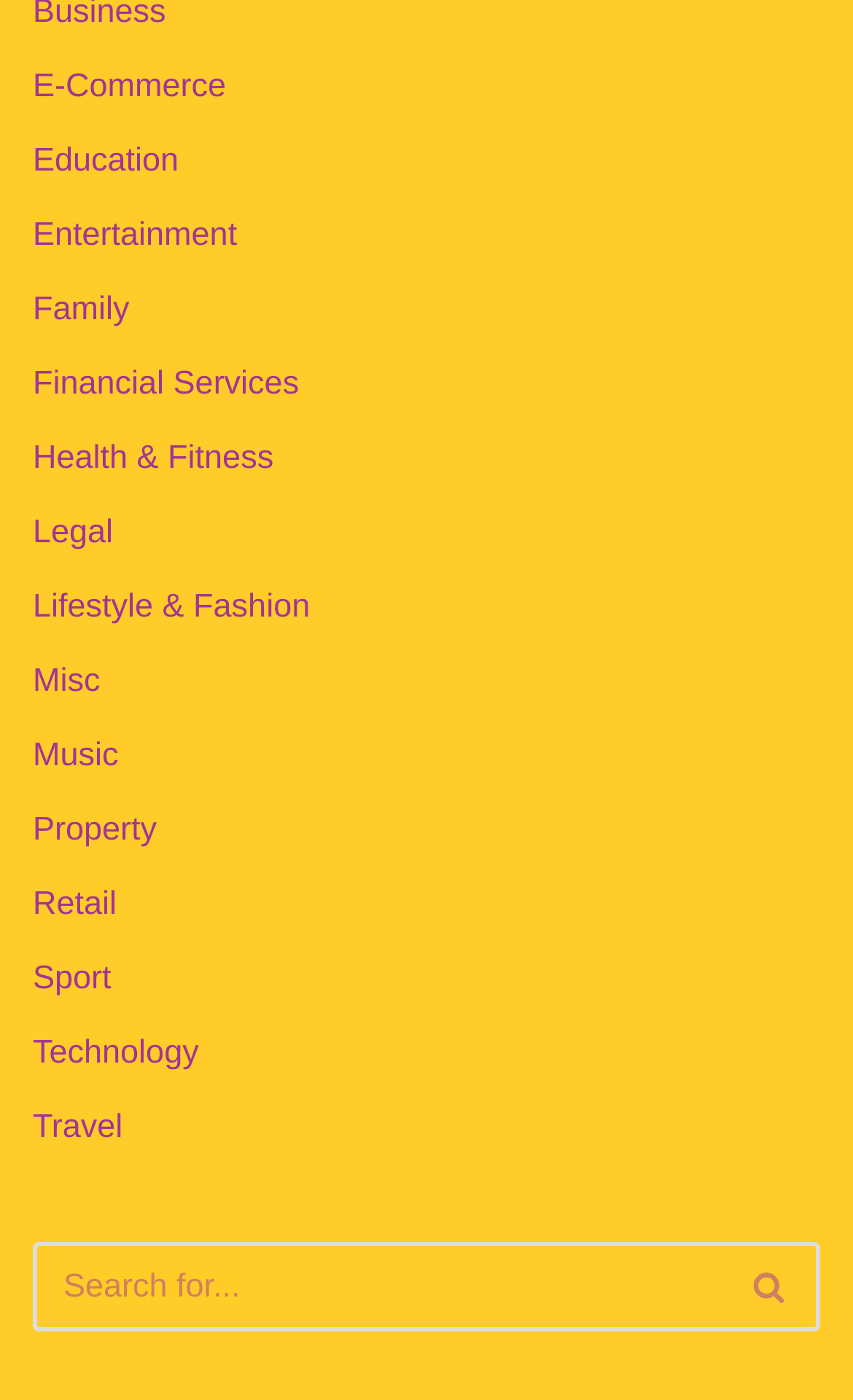Please specify the bounding box coordinates of the element that should be clicked to execute the given instruction: 'Browse Financial Services'. Ensure the coordinates are four float numbers between 0 and 1, expressed as [left, top, right, bottom].

[0.038, 0.261, 0.351, 0.288]